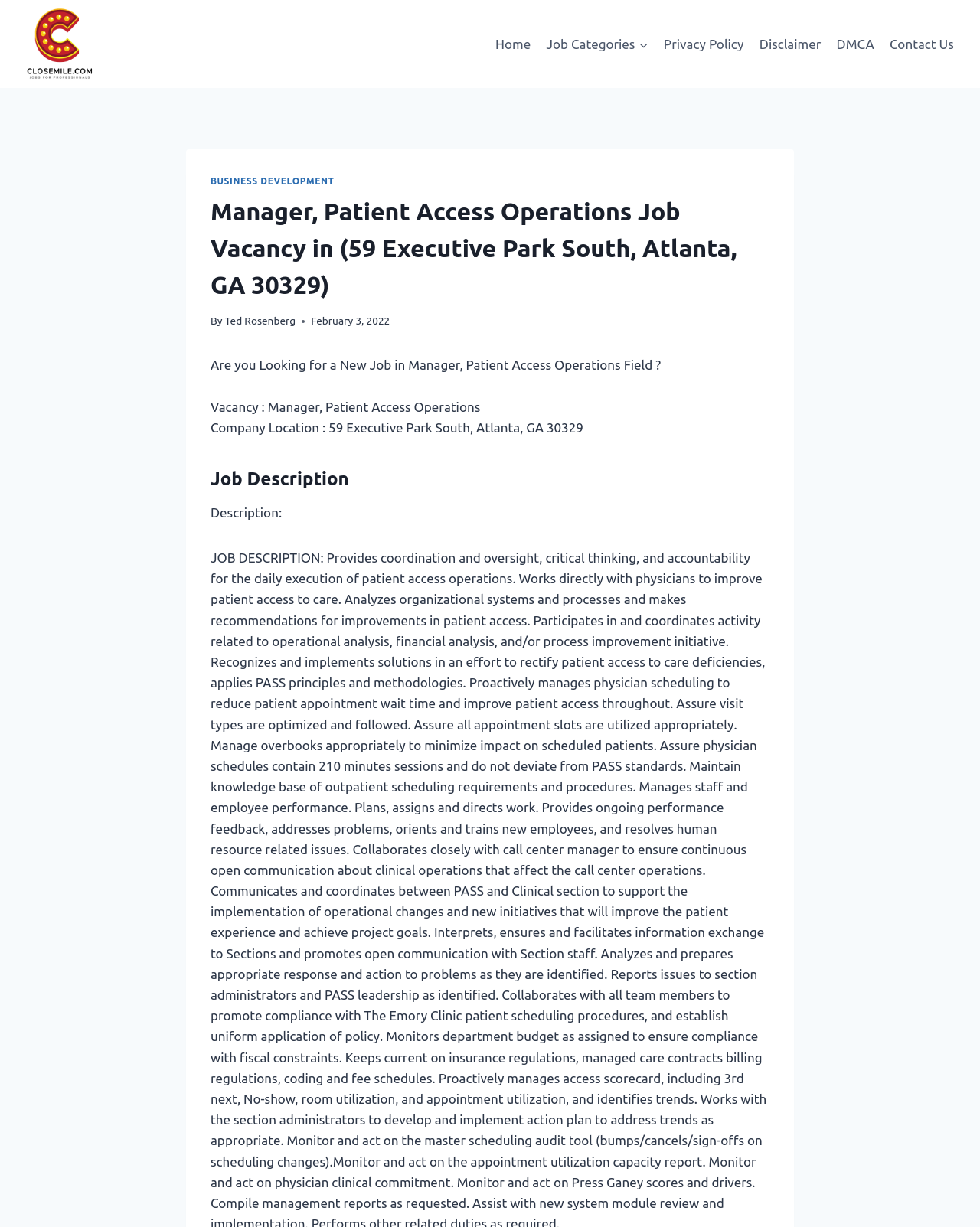Provide the bounding box coordinates of the section that needs to be clicked to accomplish the following instruction: "go to home page."

[0.498, 0.021, 0.55, 0.051]